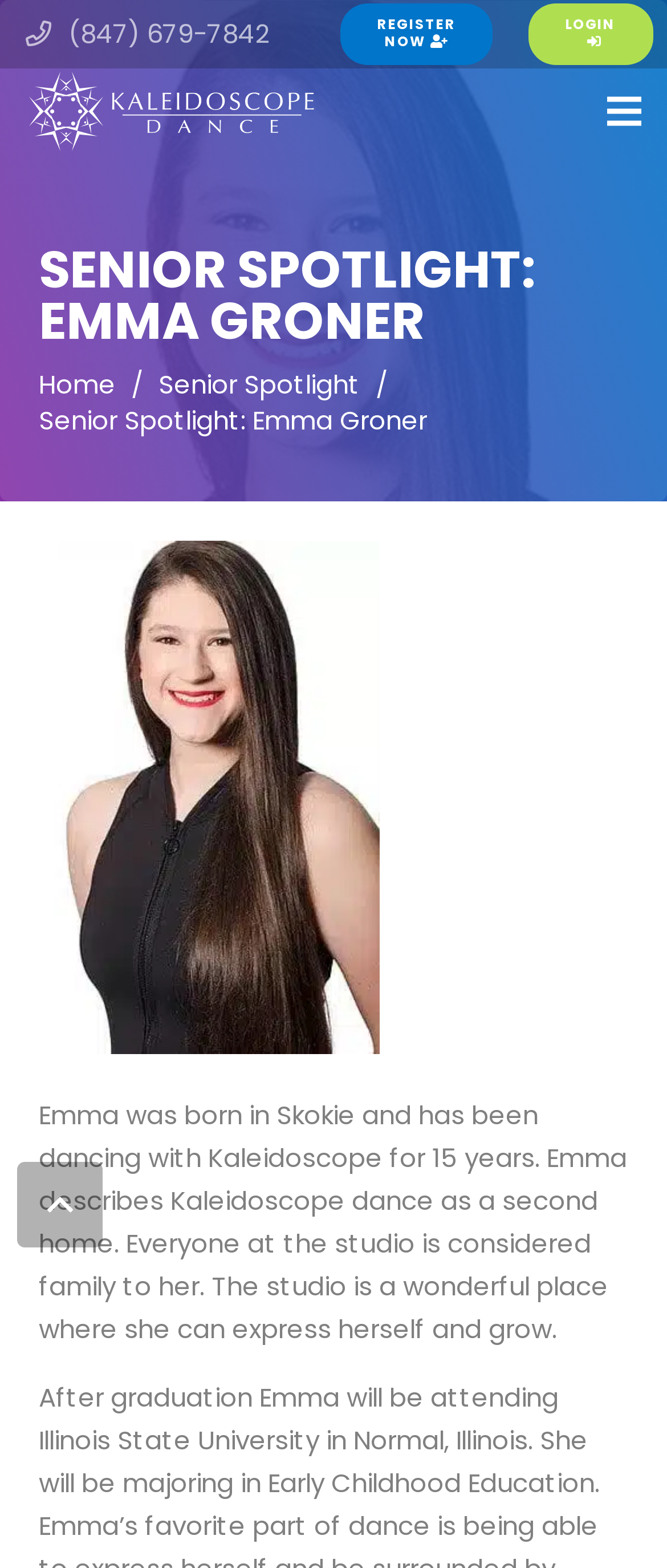Locate the bounding box of the UI element described by: "(847) 679-7842" in the given webpage screenshot.

[0.038, 0.01, 0.403, 0.032]